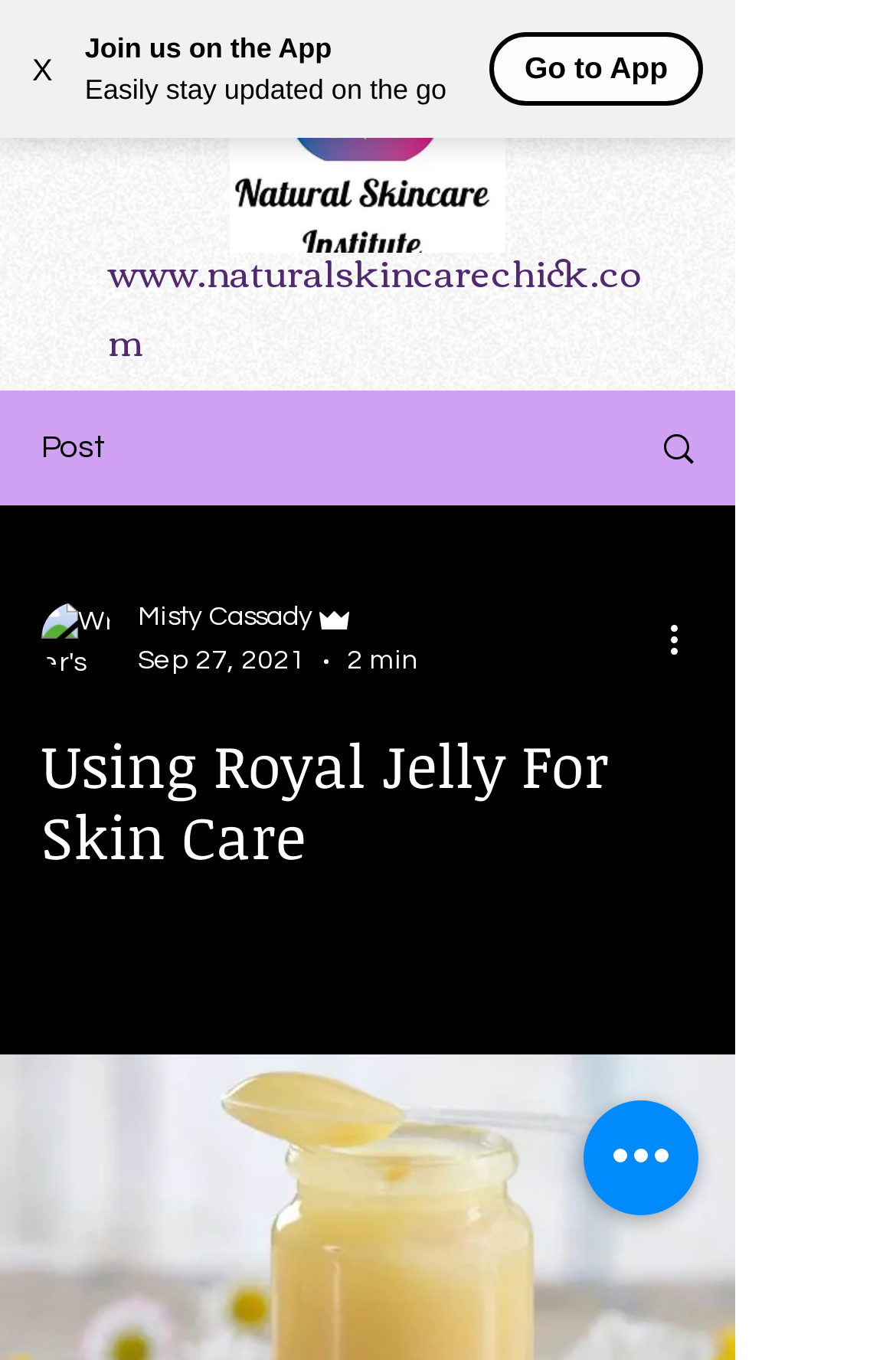Respond concisely with one word or phrase to the following query:
What is the estimated reading time of the post?

2 min